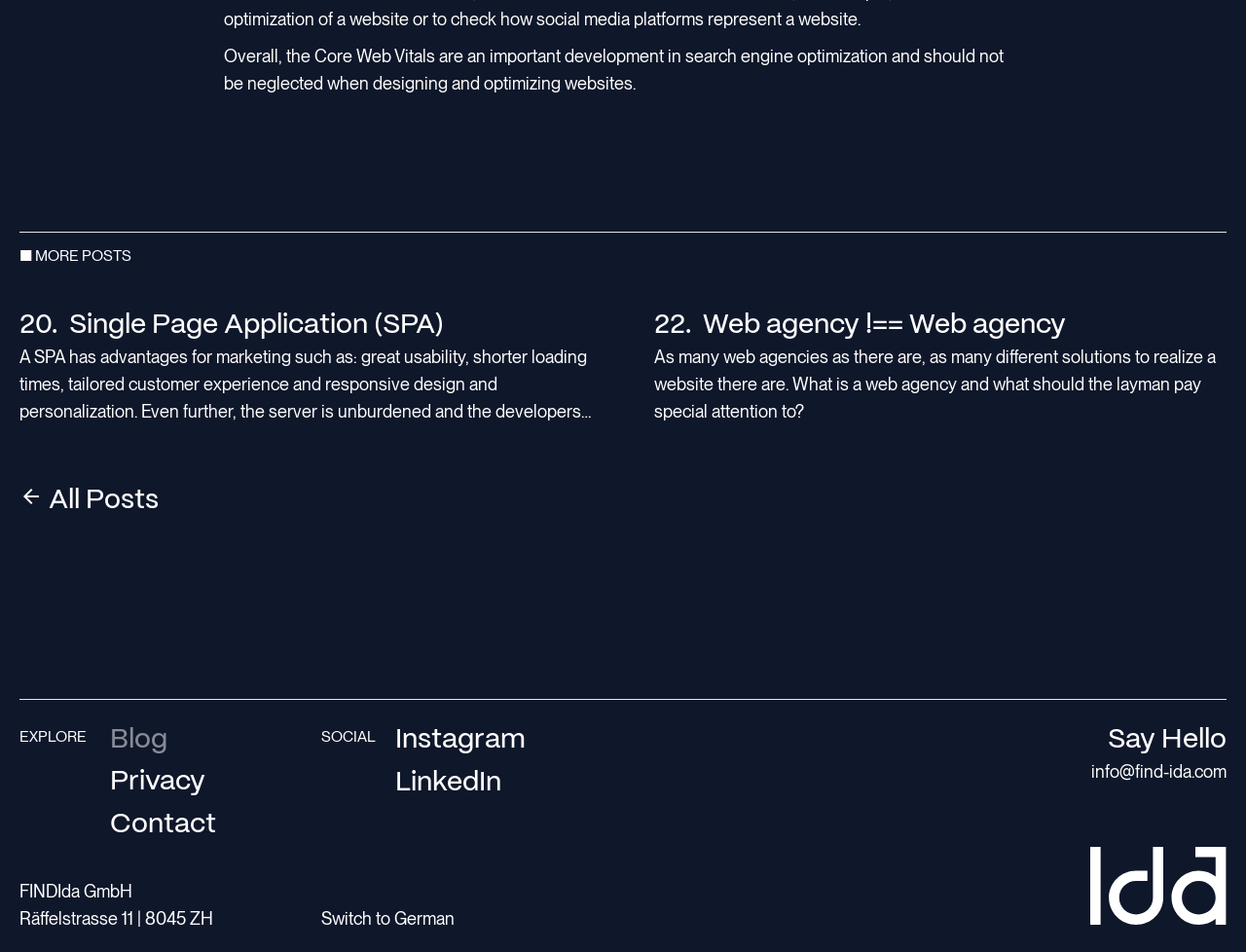How many links are there in the footer section?
By examining the image, provide a one-word or phrase answer.

7